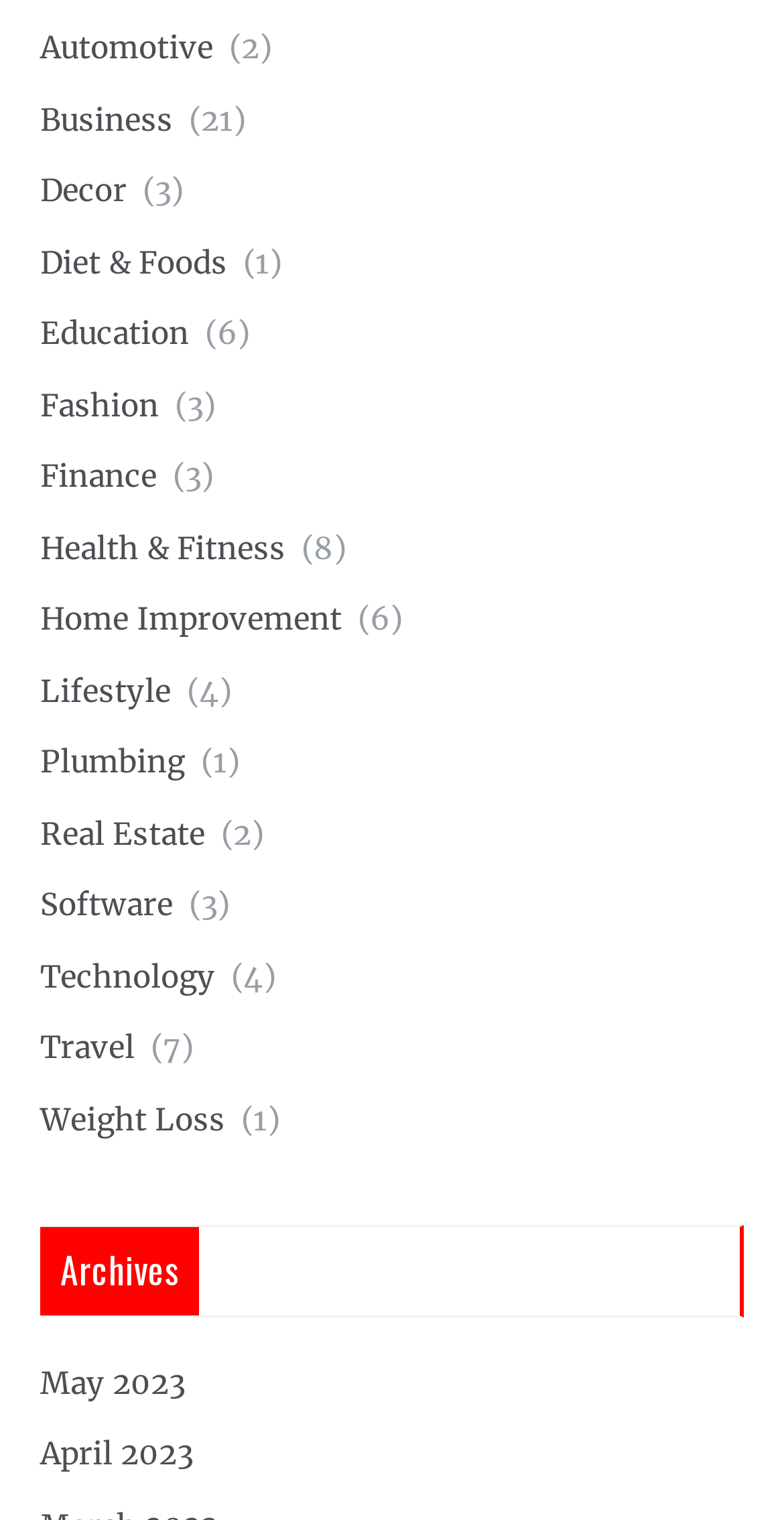Please identify the bounding box coordinates of the region to click in order to complete the given instruction: "View Education". The coordinates should be four float numbers between 0 and 1, i.e., [left, top, right, bottom].

[0.051, 0.207, 0.241, 0.232]